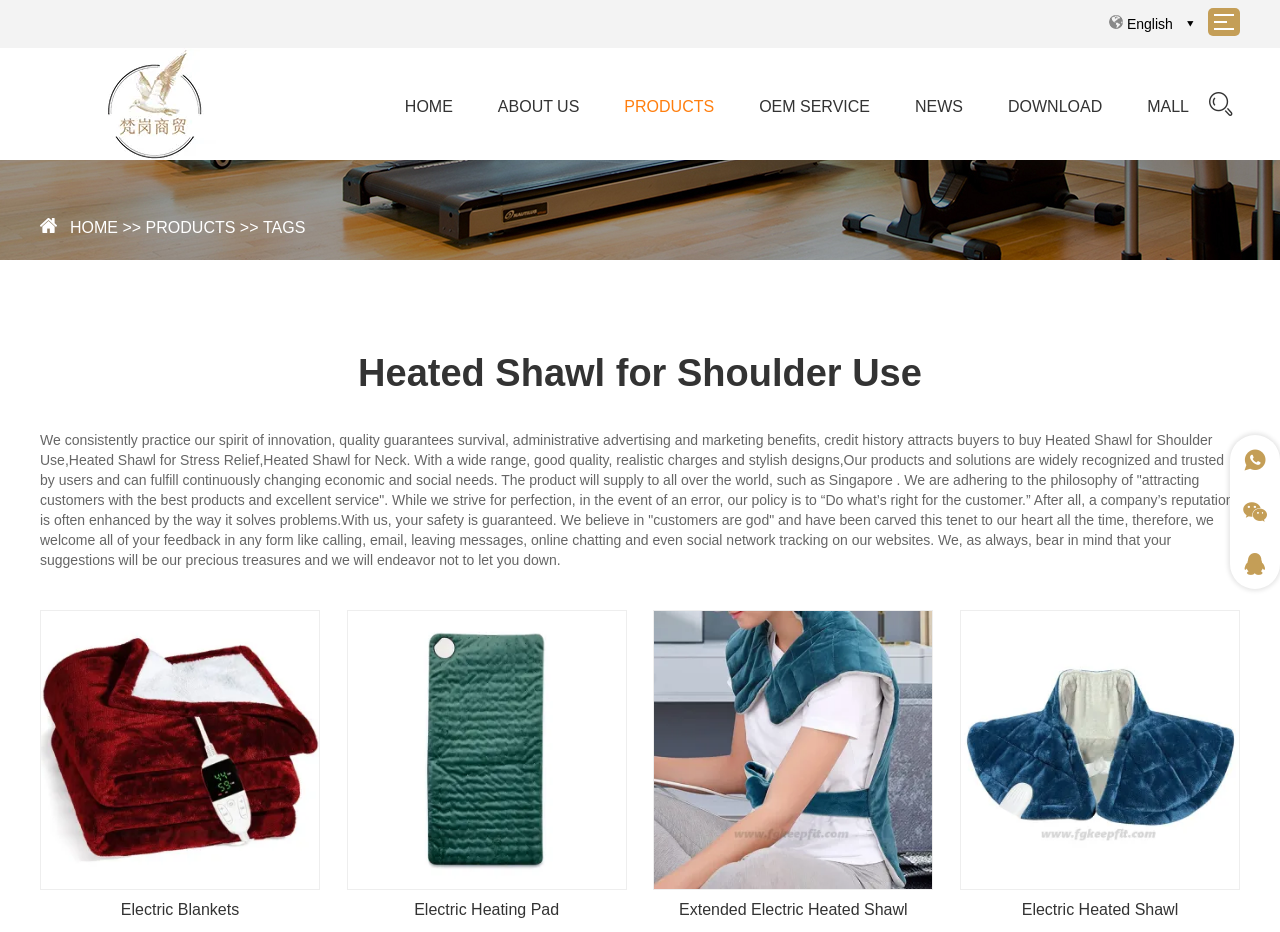Given the description "OEM Service", determine the bounding box of the corresponding UI element.

[0.593, 0.094, 0.68, 0.135]